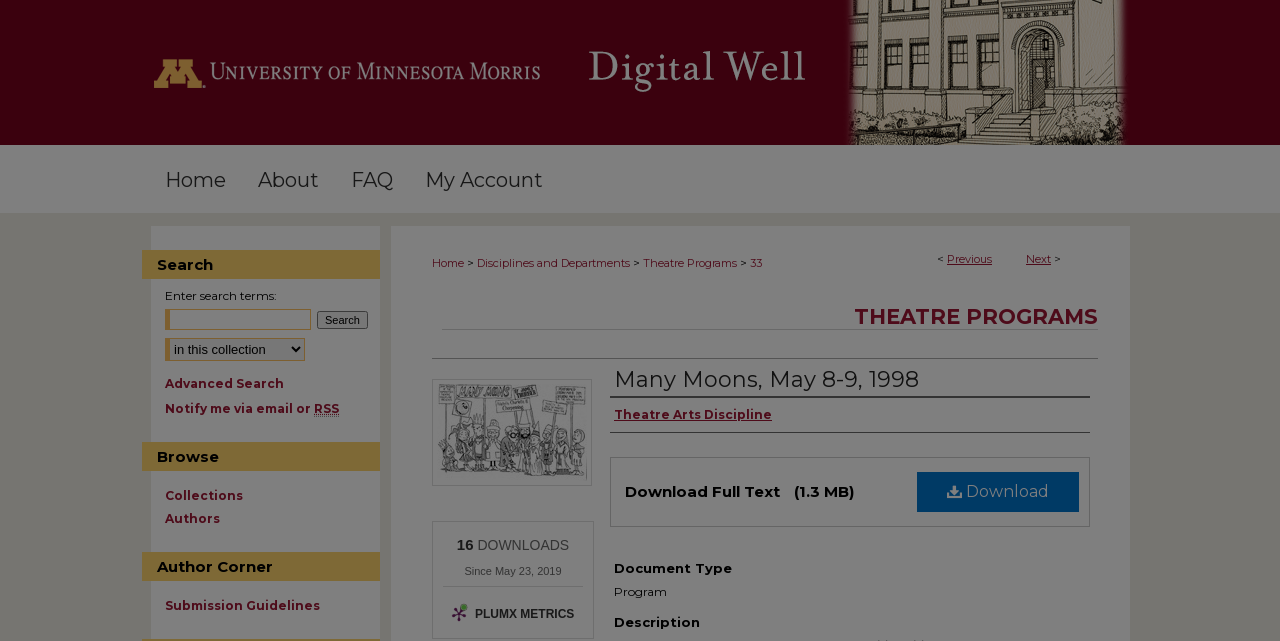Locate the bounding box coordinates of the element you need to click to accomplish the task described by this instruction: "Click on the 'Menu' link".

[0.953, 0.0, 1.0, 0.078]